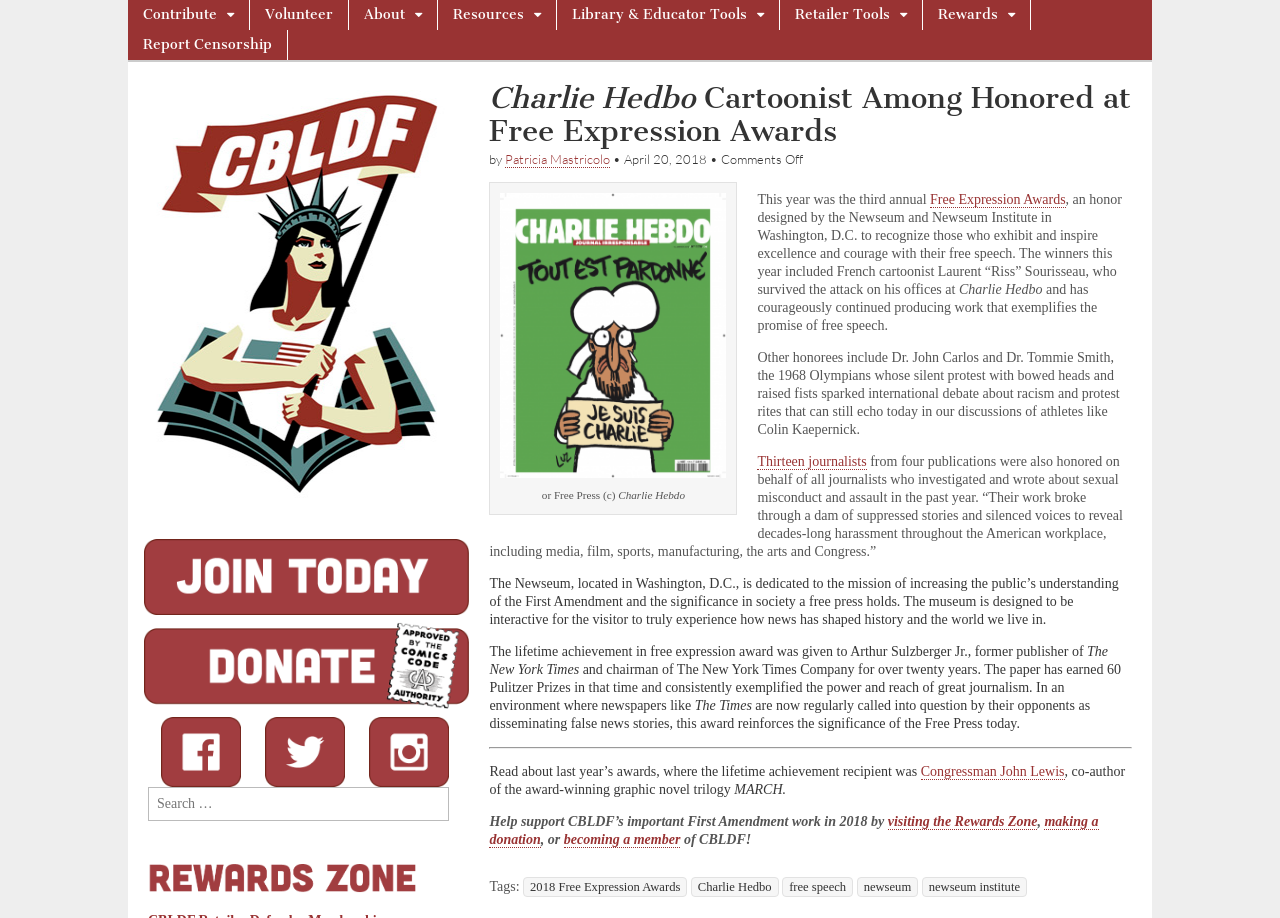Identify the bounding box coordinates of the part that should be clicked to carry out this instruction: "Read about last year’s awards".

[0.719, 0.833, 0.832, 0.85]